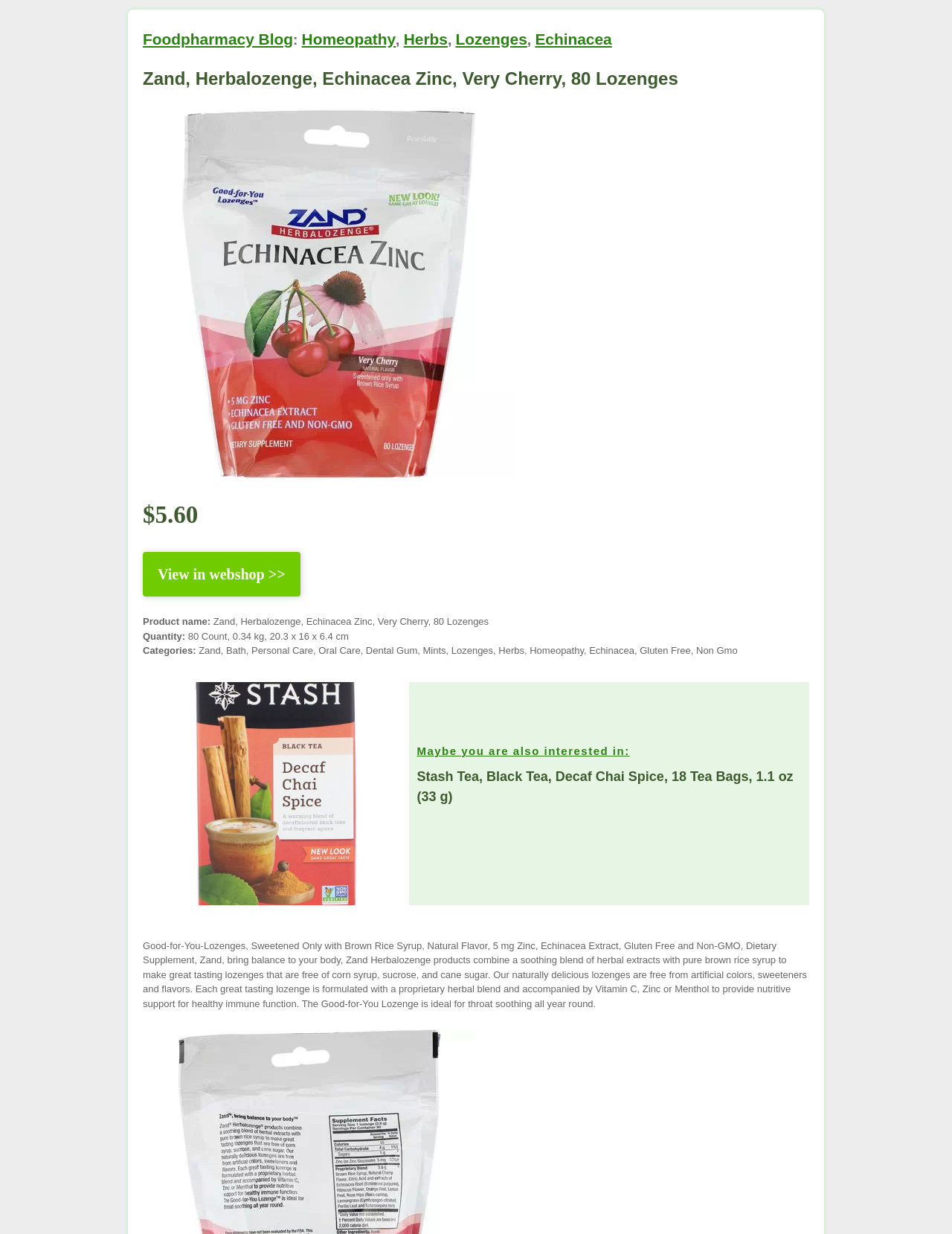Please indicate the bounding box coordinates for the clickable area to complete the following task: "View the product in the webshop". The coordinates should be specified as four float numbers between 0 and 1, i.e., [left, top, right, bottom].

[0.15, 0.447, 0.315, 0.484]